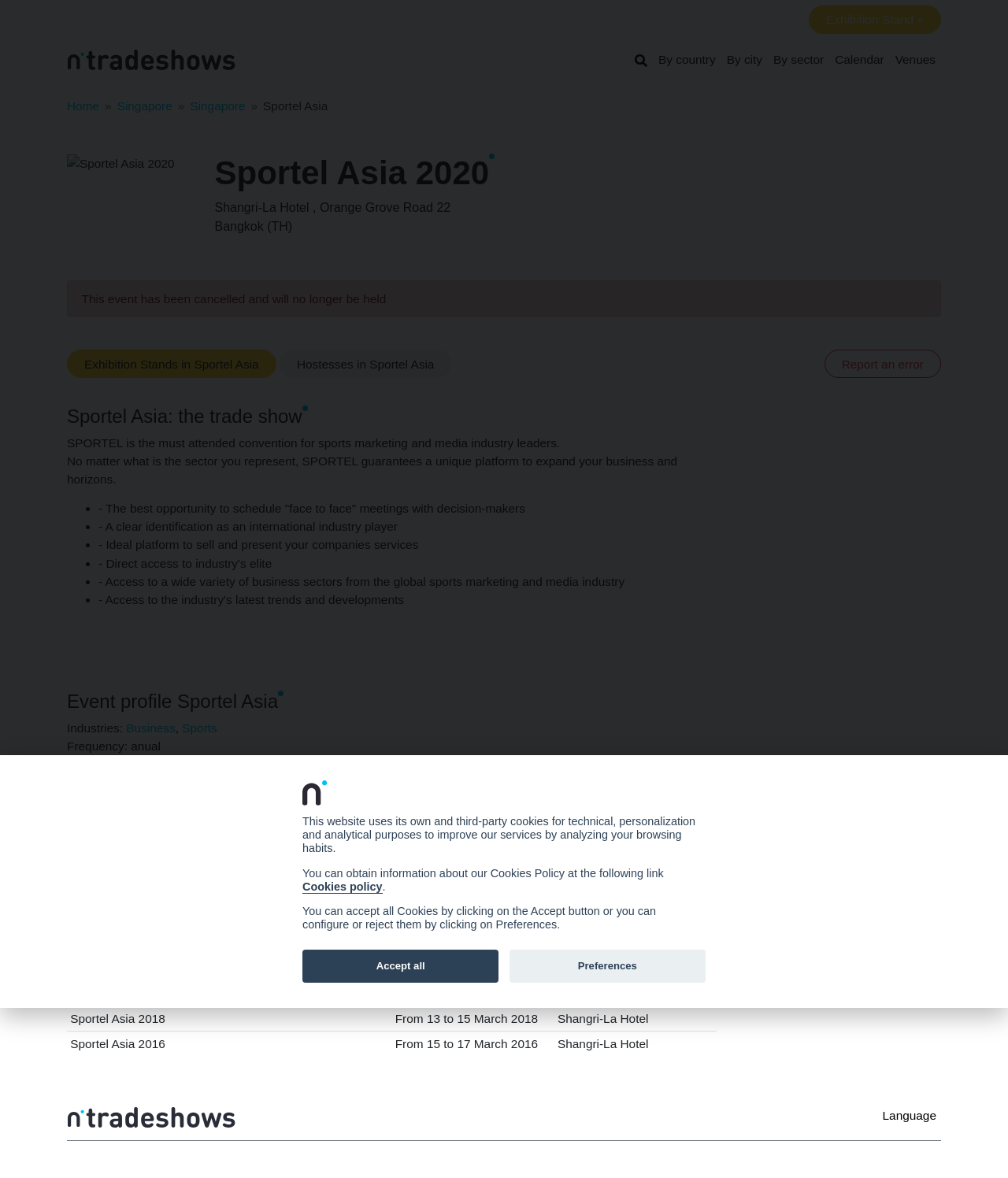What is the purpose of SPORTEL? Refer to the image and provide a one-word or short phrase answer.

A platform for sports marketing and media industry leaders